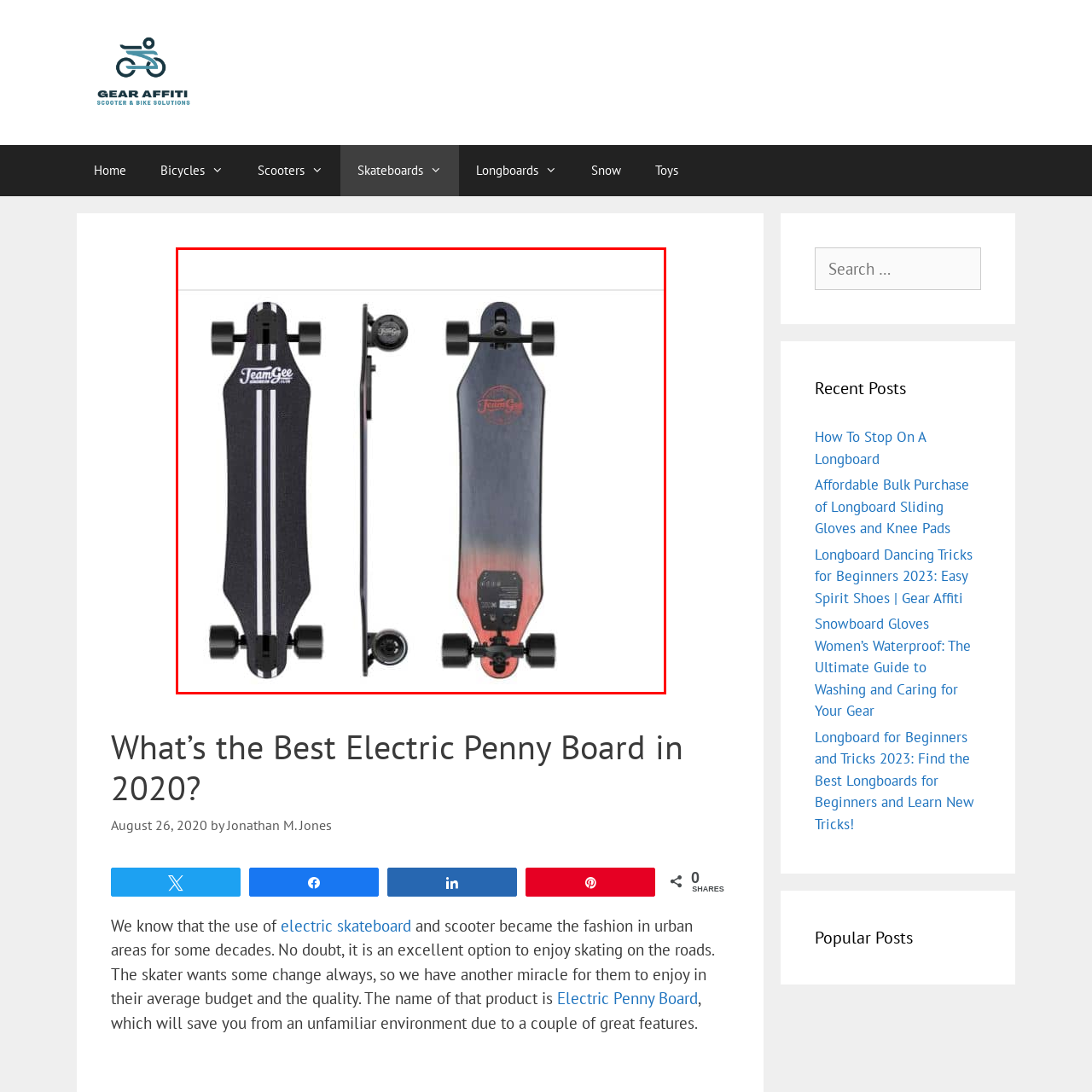Give an in-depth description of the scene depicted in the red-outlined box.

The image showcases a stylish electric penny board, prominently featuring the "TeamGee" brand. The design highlights a sleek, elongated wooden deck with a minimalist aesthetic, enhanced by a smooth black grip tape and two white stripes running down the middle. The board is presented from three angles: the top view displays the brand logo and the grip design; the side view reveals its slim profile; and the bottom view showcases a gradient finish transitioning from dark to light with the corresponding brand emblem. This electric penny board serves as an innovative and attractive option for urban skating enthusiasts, combining functionality with a modern look, perfect for those seeking a fun, efficient way to get around.